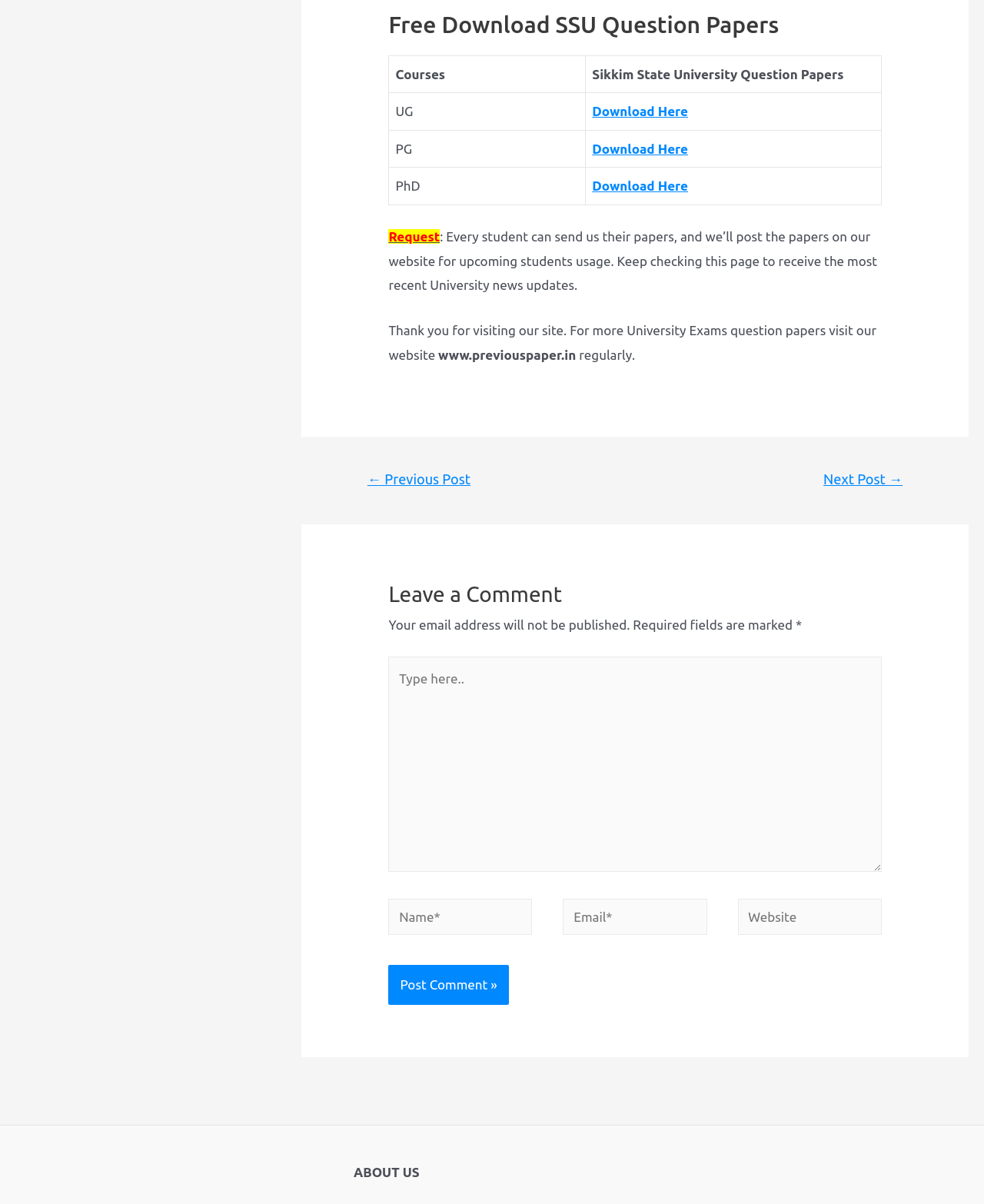Please determine the bounding box coordinates for the UI element described here. Use the format (top-left x, top-left y, bottom-right x, bottom-right y) with values bounded between 0 and 1: Next Post →

[0.816, 0.507, 0.939, 0.534]